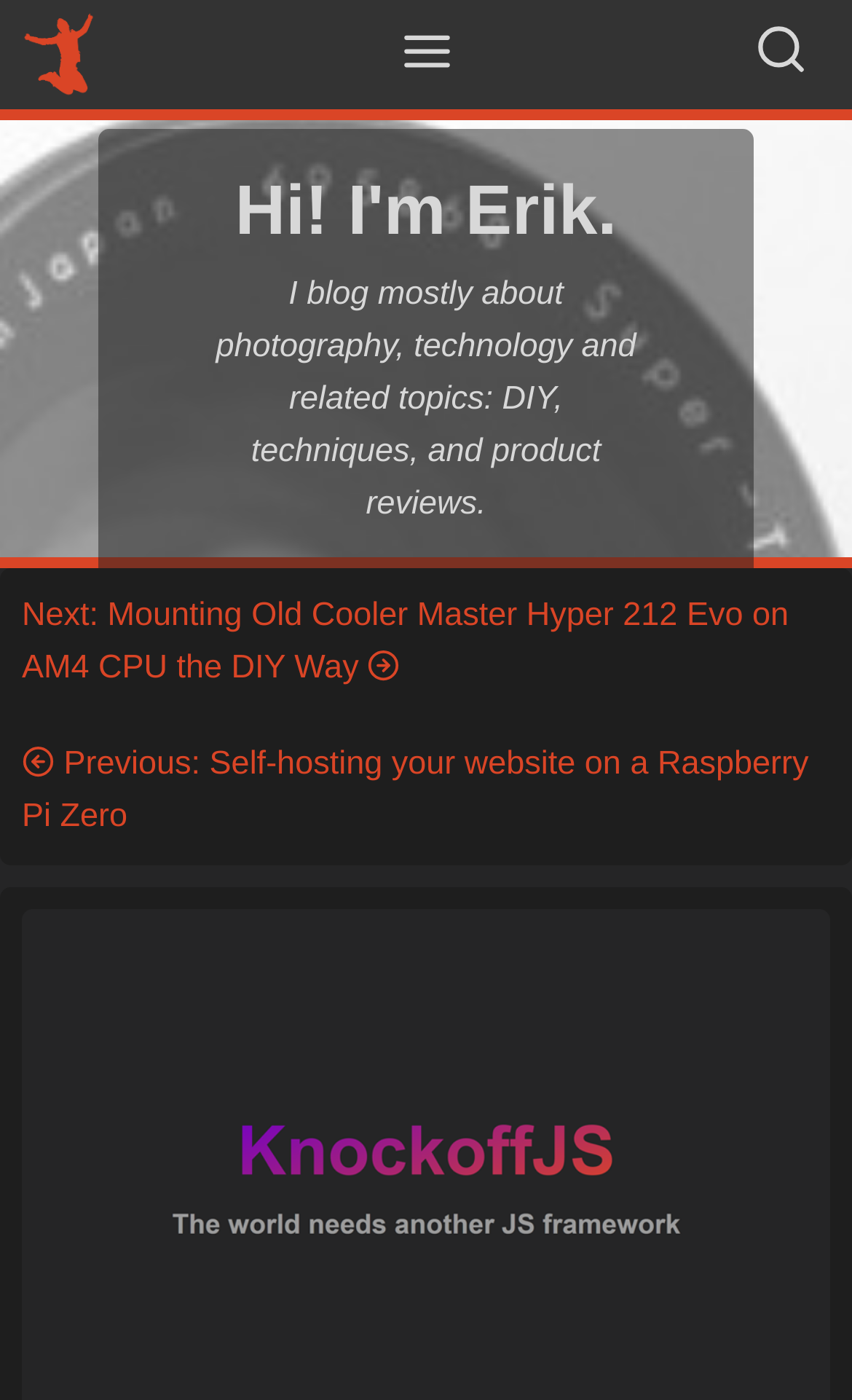Please find and generate the text of the main header of the webpage.

Hi! I'm Erik.